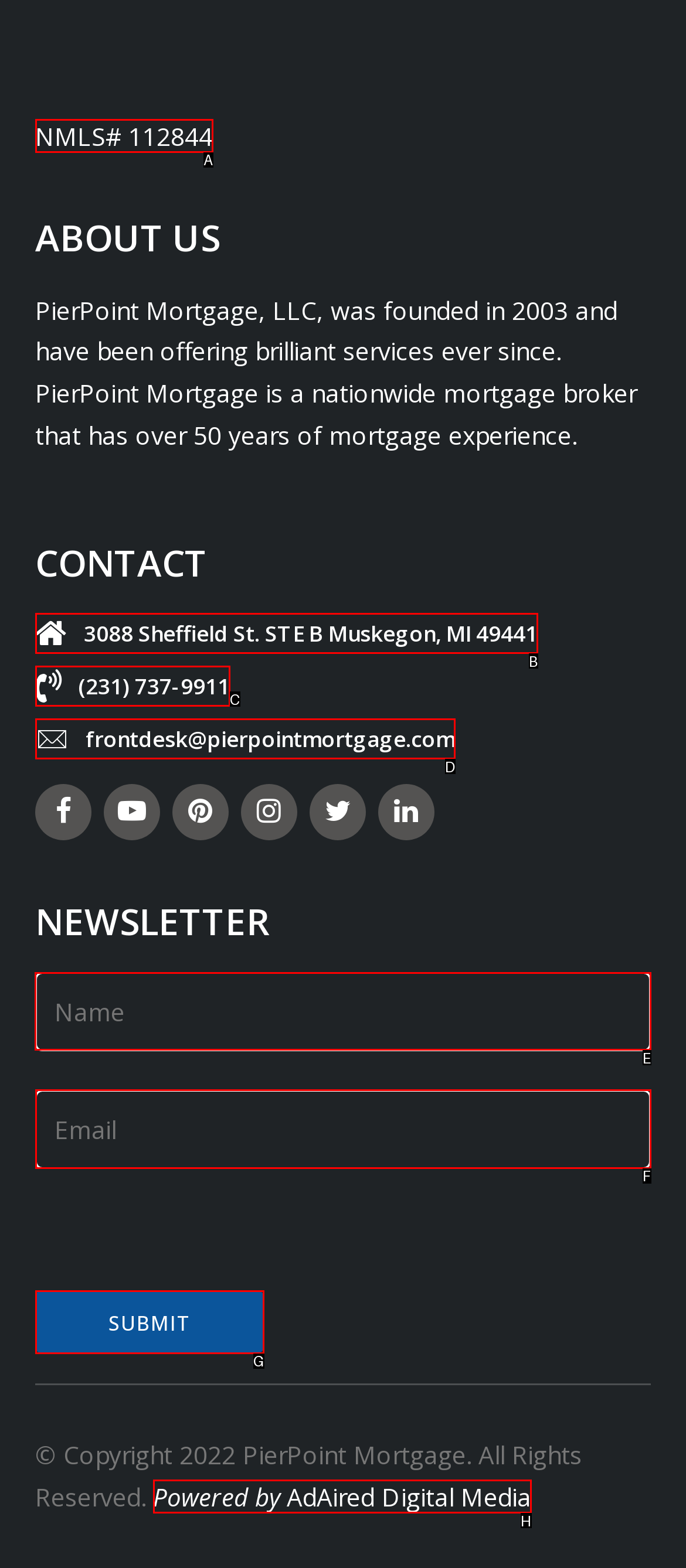Provide the letter of the HTML element that you need to click on to perform the task: Fill in the Name field.
Answer with the letter corresponding to the correct option.

E